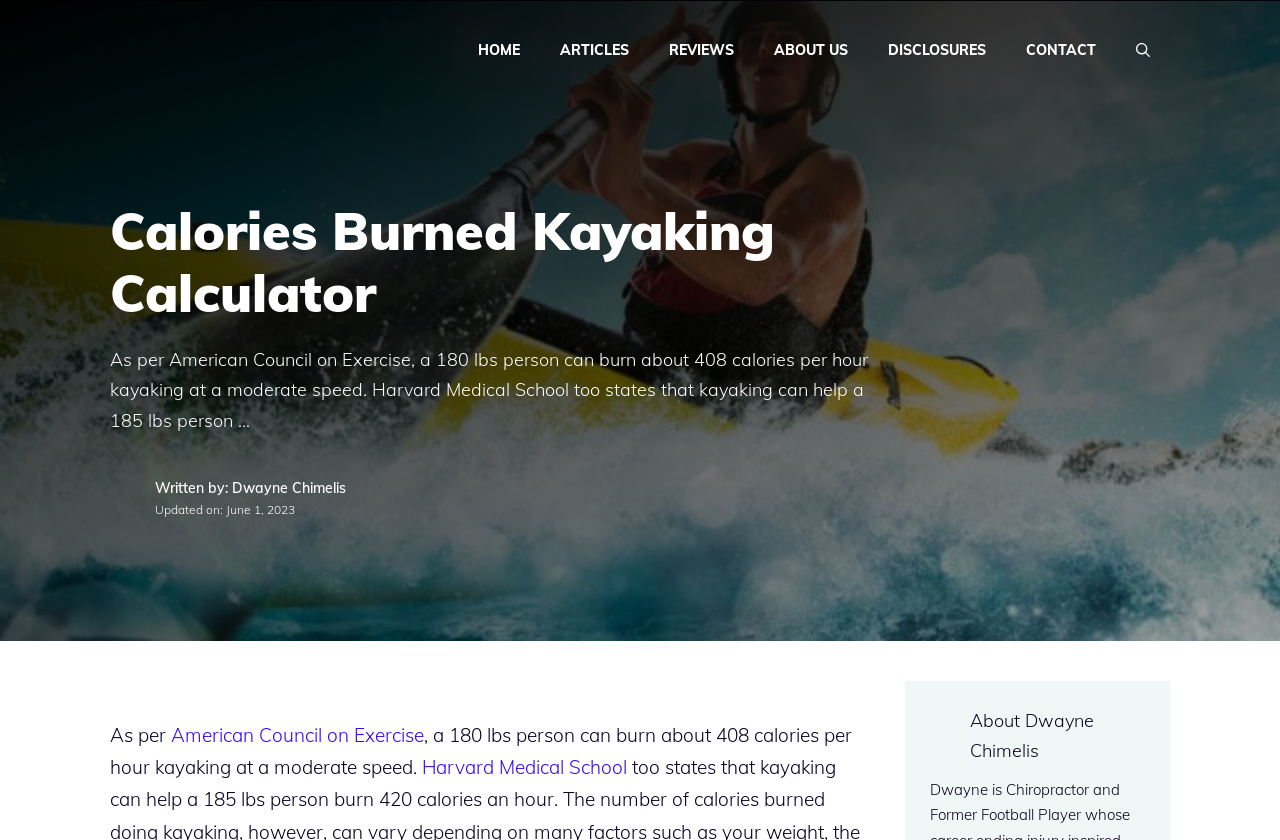What is the author's name?
Answer the question using a single word or phrase, according to the image.

Dwayne Chimelis